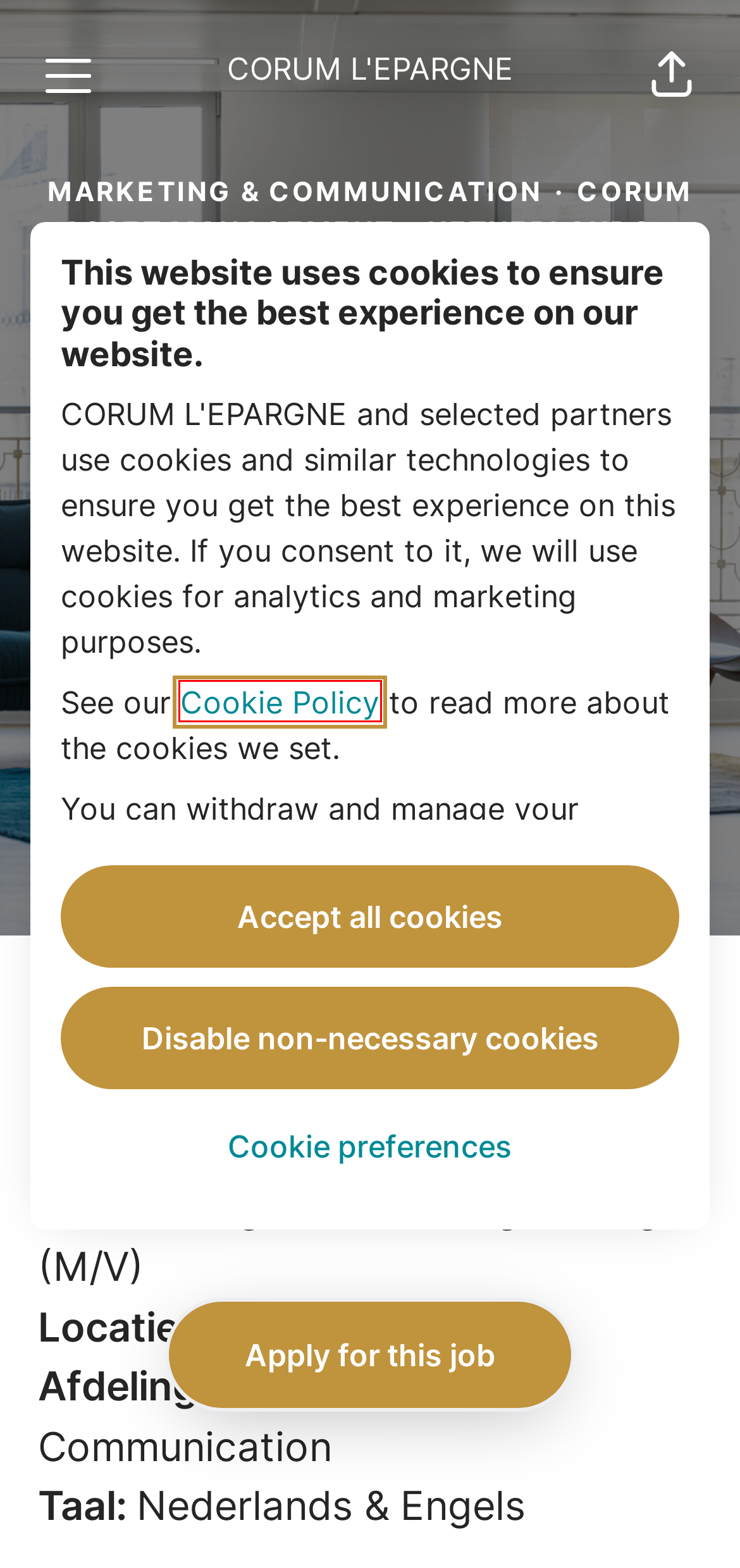Examine the screenshot of a webpage with a red bounding box around an element. Then, select the webpage description that best represents the new page after clicking the highlighted element. Here are the descriptions:
A. Alternance - Assistant chef de produit marketing (F/H) - CORUM L'EPARGNE
B. Alternance - Graphic/Motion Designer (F/H) - CORUM L'EPARGNE
C. Cookie Policy - CORUM L'EPARGNE
D. Teamtailor
E. Current job openings - CORUM L'EPARGNE
F. Teamtailor ™ - Next Generation ATS & Employer Branding
G. A unique career - CORUM L'EPARGNE
H. Stage / Alternance - Chef de Projets SEO (F/H) - CORUM L'EPARGNE

C